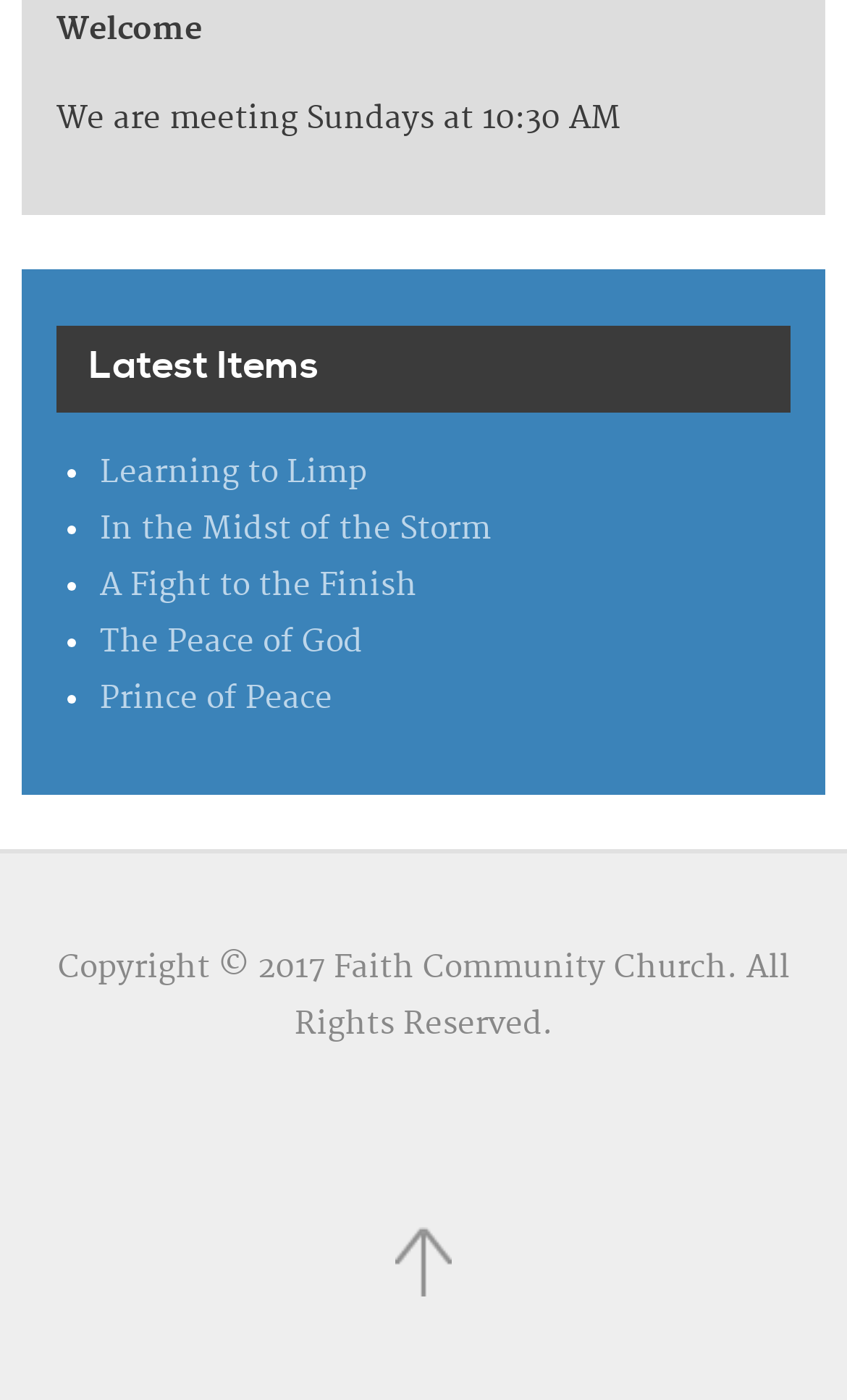Predict the bounding box coordinates of the UI element that matches this description: "A Fight to the Finish". The coordinates should be in the format [left, top, right, bottom] with each value between 0 and 1.

[0.118, 0.405, 0.492, 0.432]